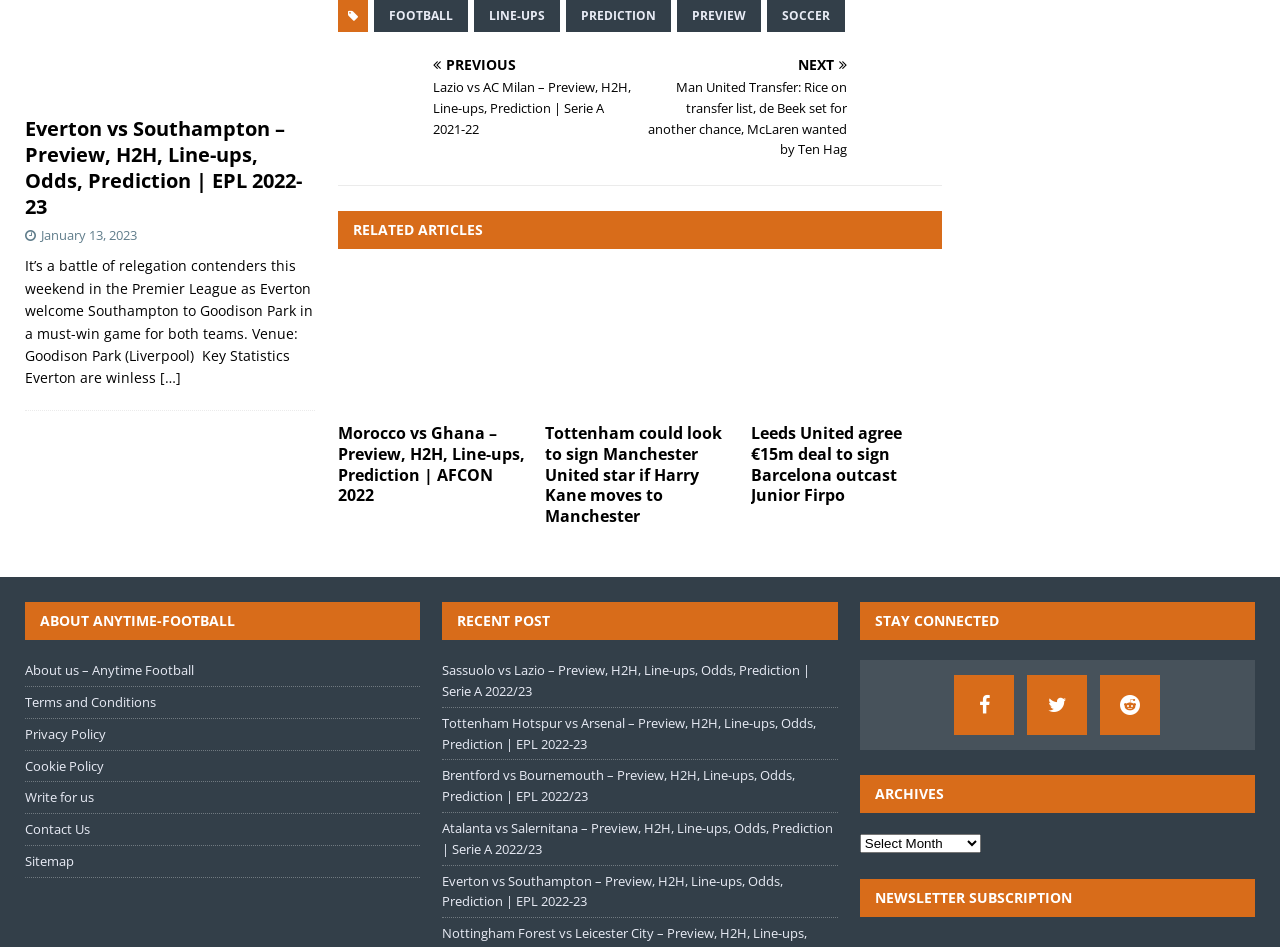Give a one-word or short phrase answer to the question: 
What is the title of the first article?

Lazio vs AC Milan – Preview, H2H, Line-ups, Prediction | Serie A 2021-22